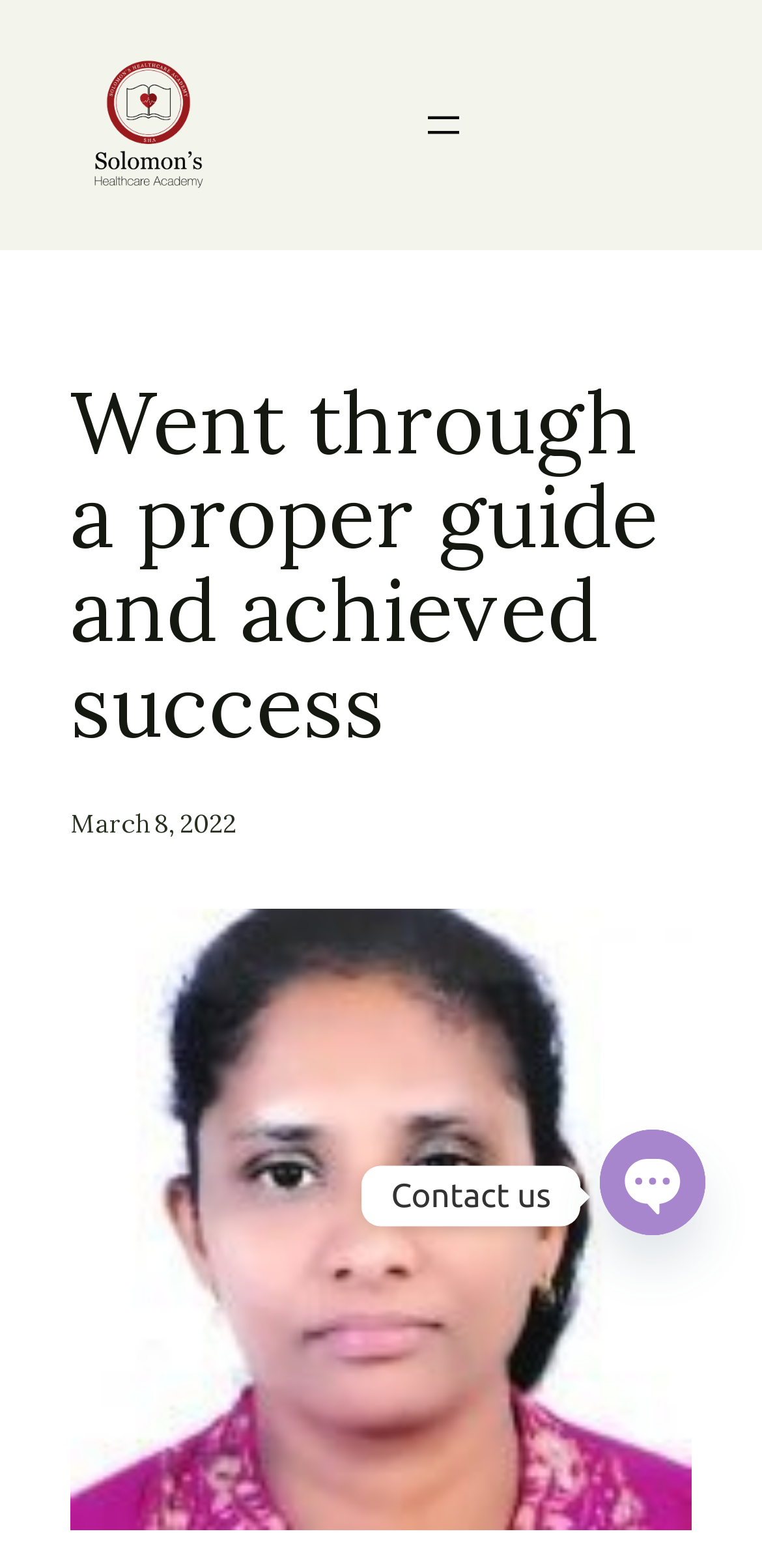Answer the question in a single word or phrase:
What is the text above the figure?

Went through a proper guide and achieved success